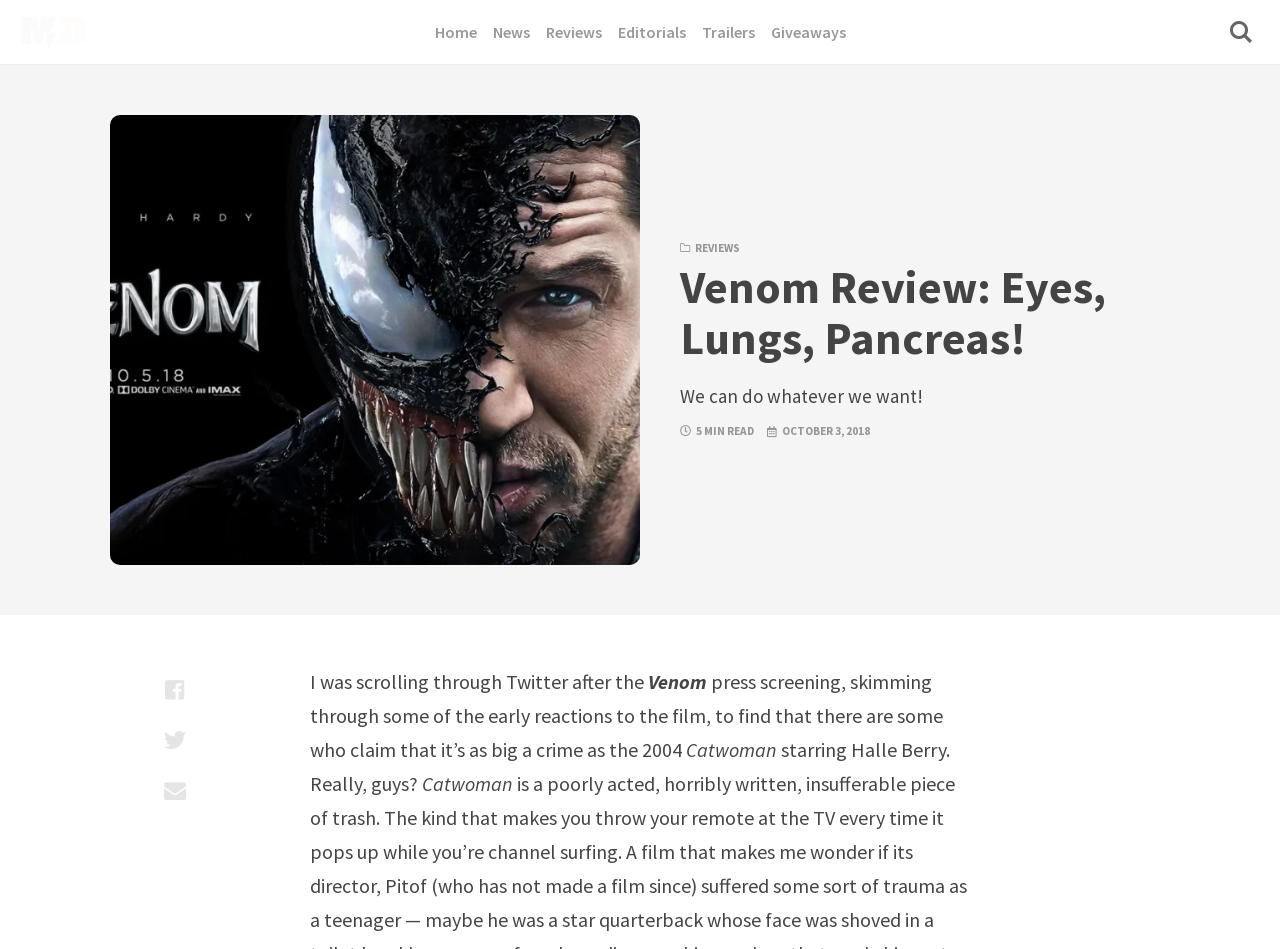What is the date of the review?
Using the information from the image, provide a comprehensive answer to the question.

The date of the review can be found below the title of the review, where it is written as 'OCTOBER 3, 2018'.